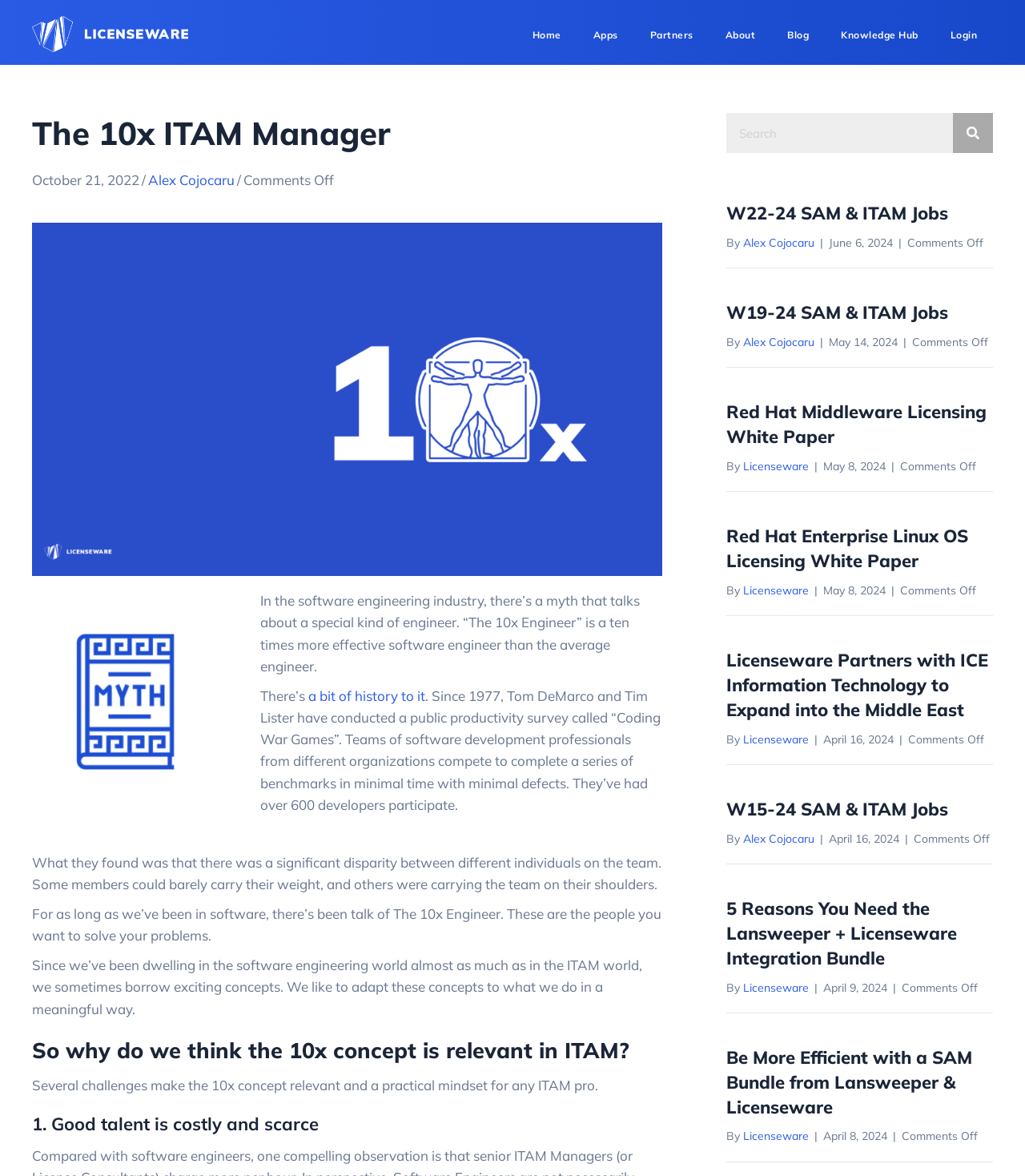How many main menu items are there?
Give a detailed explanation using the information visible in the image.

The main menu items are 'Home', 'Apps', 'Partners', 'About', 'Blog', 'Knowledge Hub', and 'Login', which are all link elements under the 'Main Menu' navigation element.